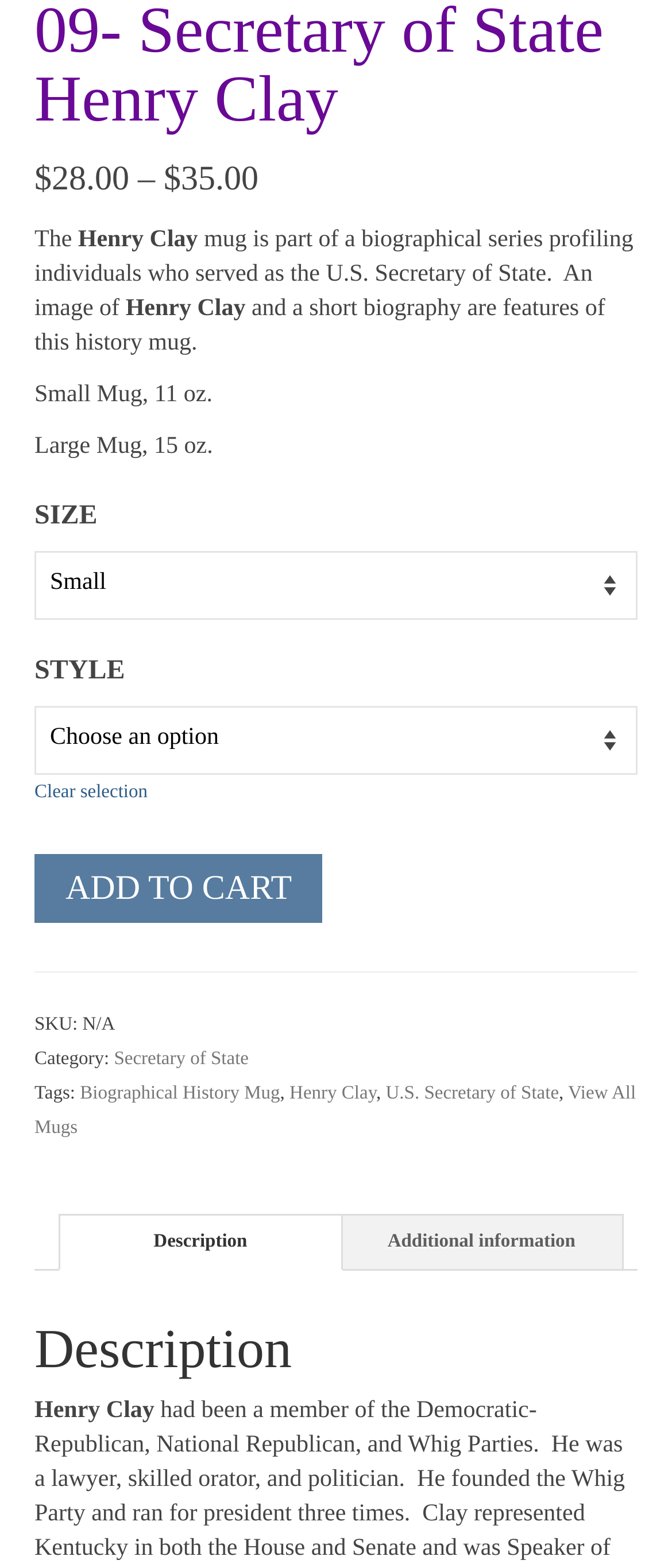What is the category of the mug?
Using the visual information, respond with a single word or phrase.

Secretary of State